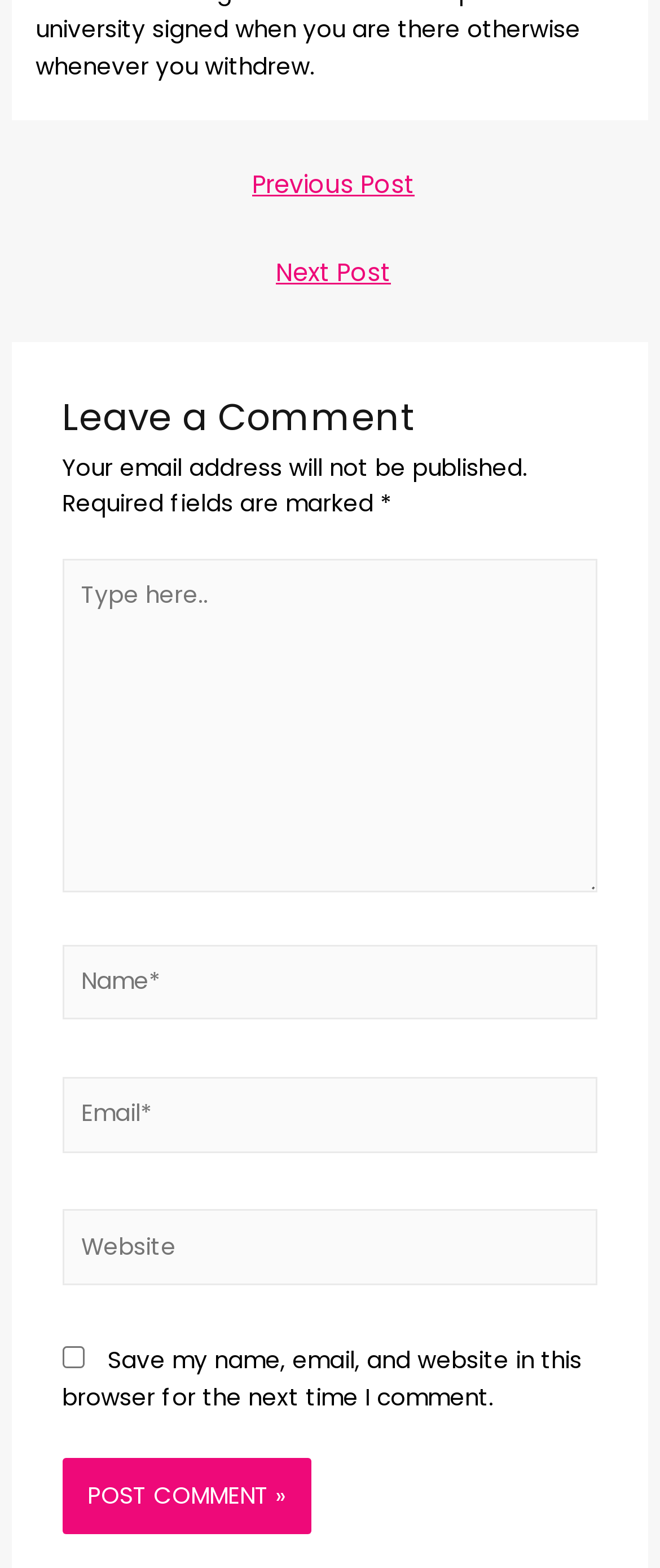Where is the 'Post Comment' button located?
Please respond to the question with a detailed and informative answer.

The 'Post Comment' button is located at the bottom of the form, below the other form elements, as indicated by its bounding box coordinates [0.094, 0.929, 0.471, 0.978]. This suggests that it is the final step in the comment submission process.